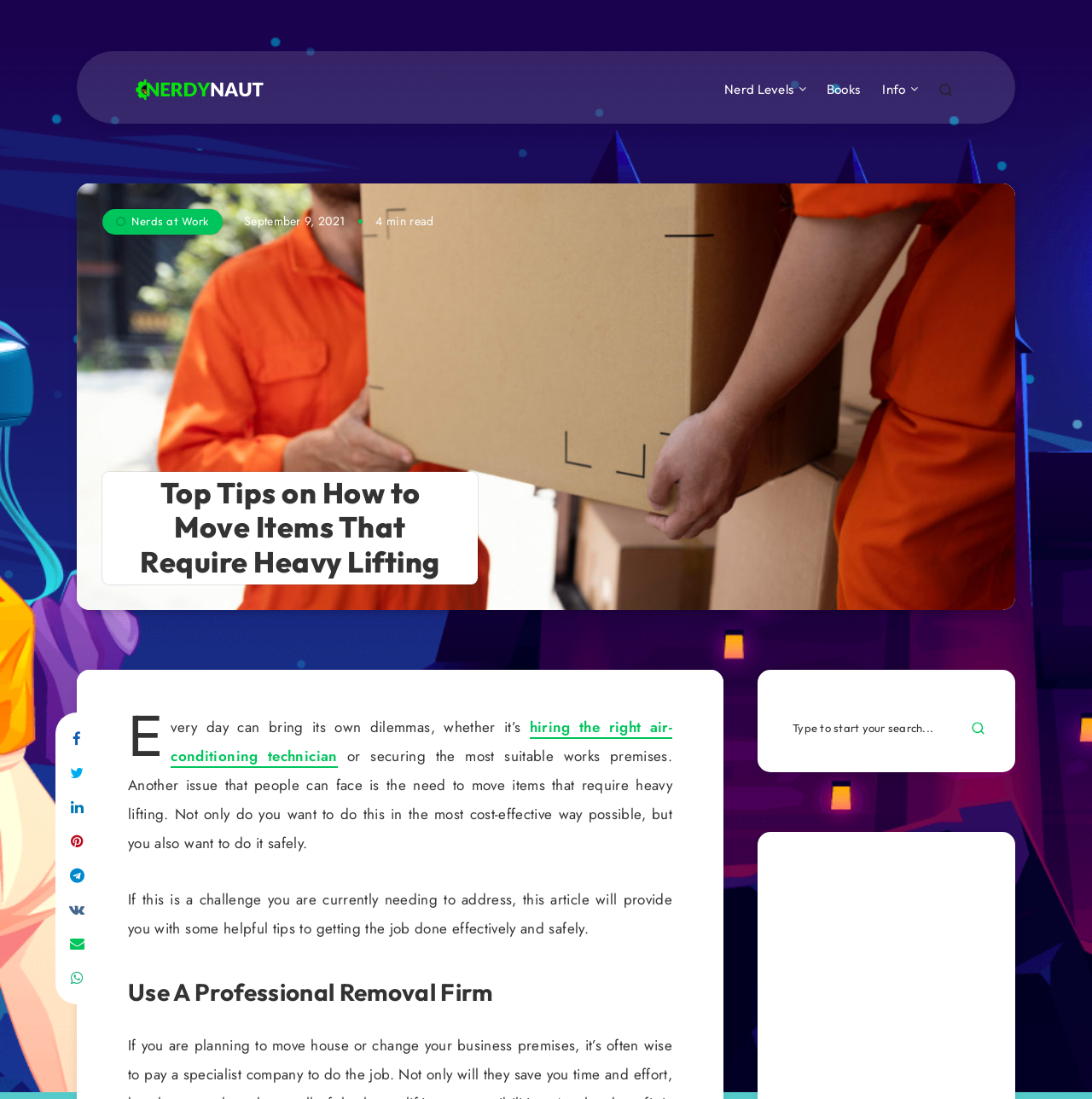Answer the question briefly using a single word or phrase: 
What is the first tip mentioned in the article?

Use A Professional Removal Firm